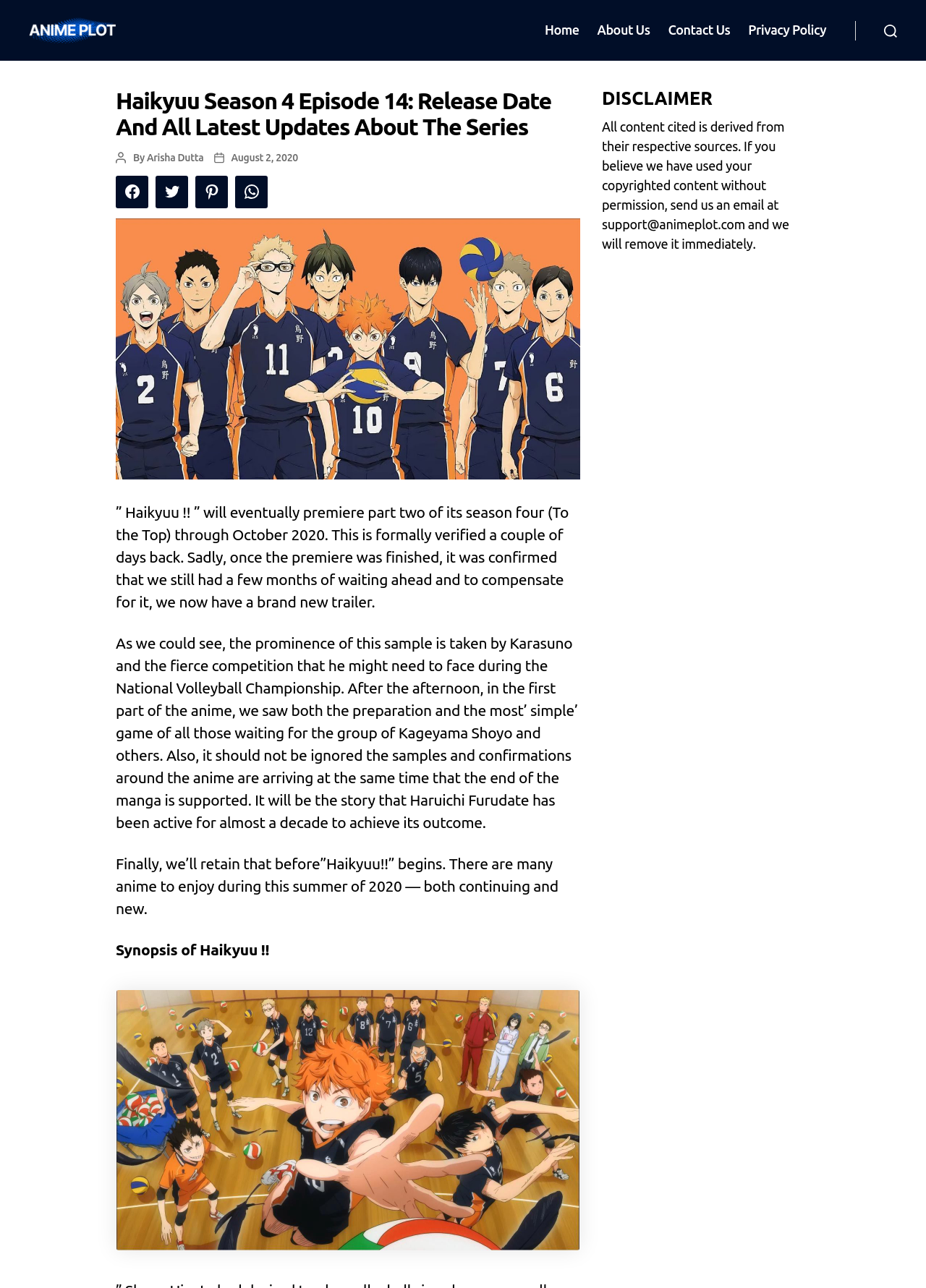Locate the bounding box of the user interface element based on this description: "August 2, 2020".

[0.25, 0.118, 0.322, 0.127]